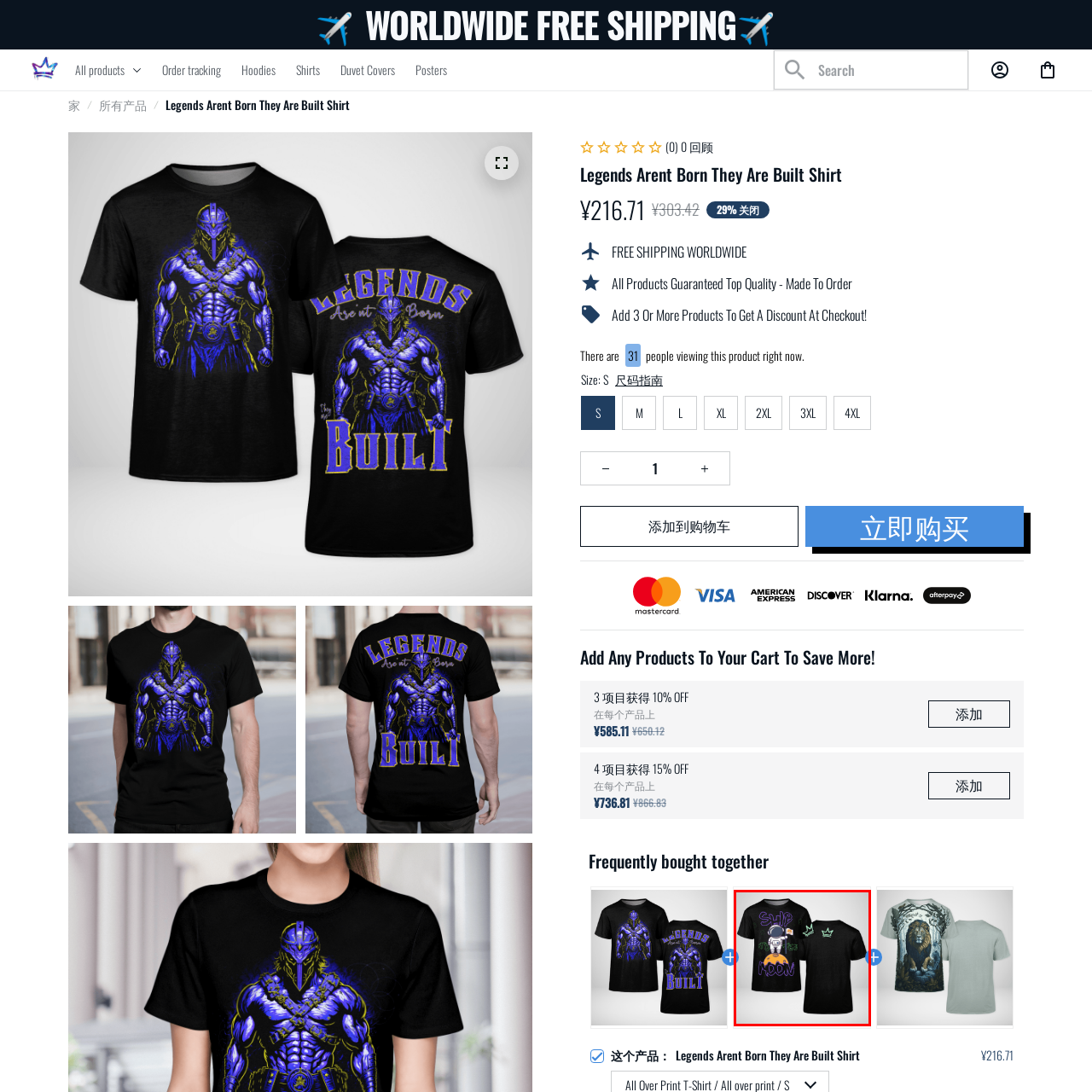Generate a meticulous caption for the image that is highlighted by the red boundary line.

This image showcases a stylish black t-shirt featuring a vibrant graphic design. The front displays a playful astronaut standing on the moon, holding a flag, with the words "SHLT MOON" artistically integrated into the design in bold purple lettering. The back of the shirt features two simple crown symbols, adding a touch of uniqueness and flair. The t-shirt is designed for casual wear, appealing to those who enjoy quirky space-themed apparel. Ideal for fans of astronomy or anyone looking to make a bold fashion statement, this shirt combines comfort with a fun aesthetic.